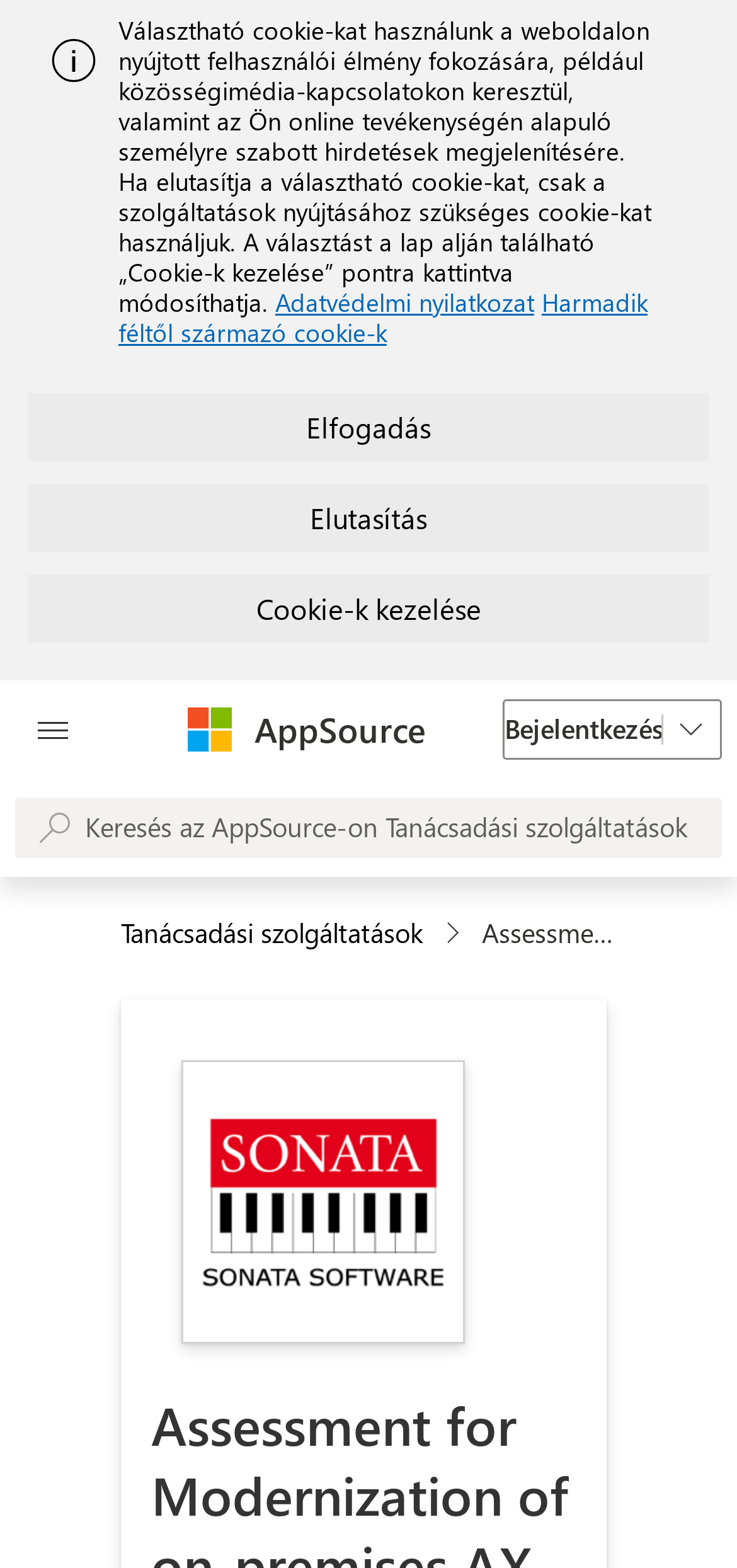Answer the question using only a single word or phrase: 
How many buttons are there in the top right corner?

Three